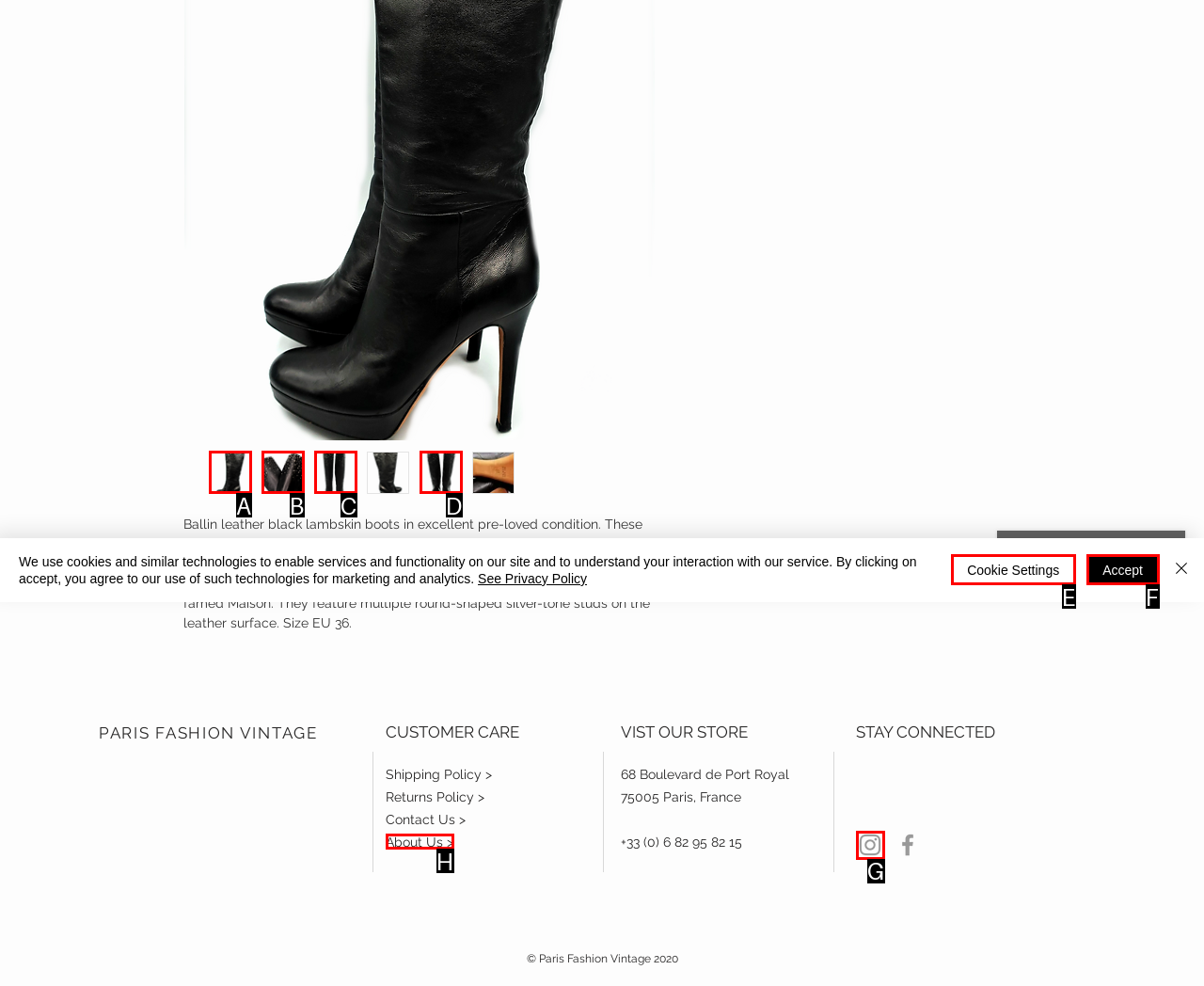Select the correct option based on the description: alt="Thumbnail: Ballin Leather Boots"
Answer directly with the option’s letter.

D